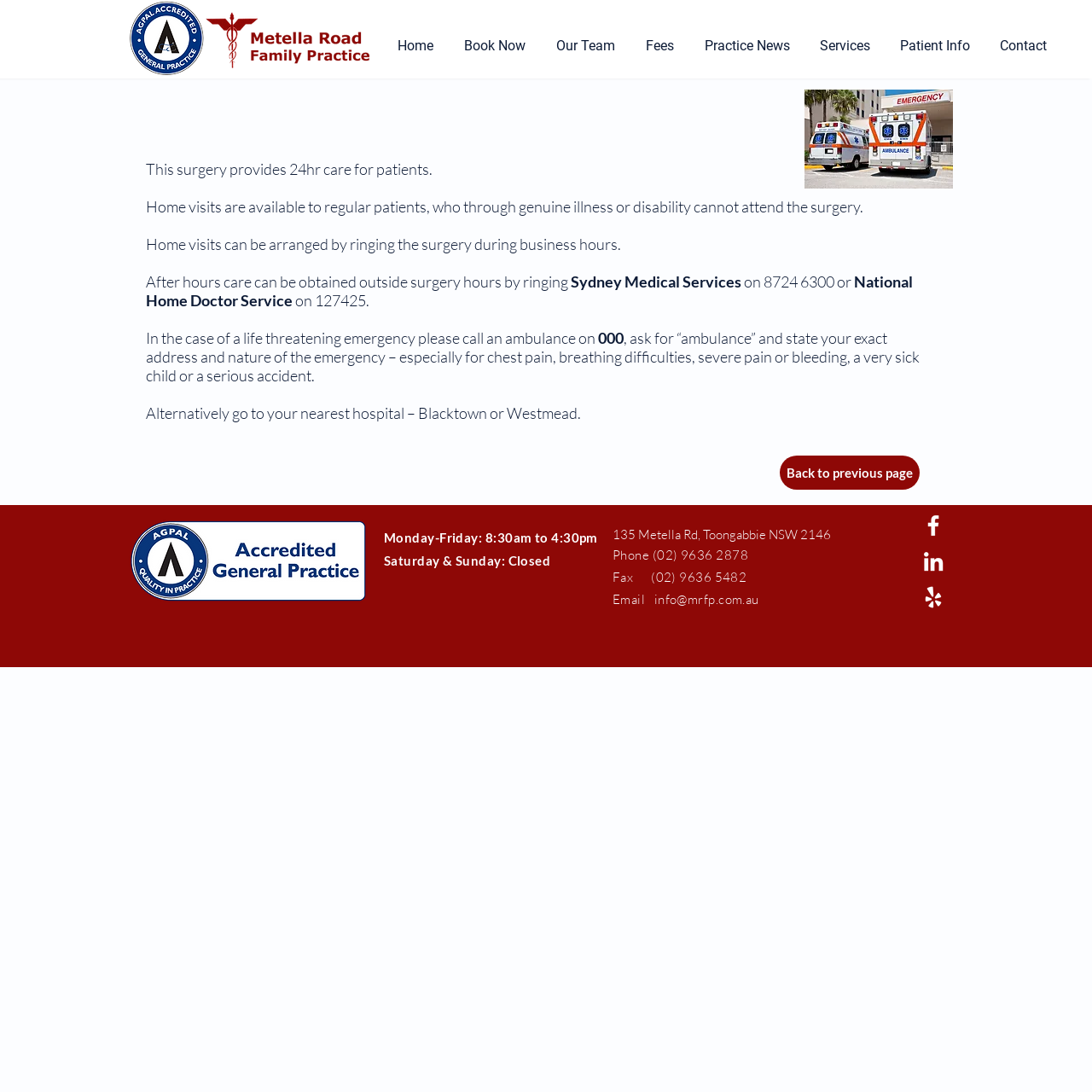Respond with a single word or short phrase to the following question: 
What is the email address of this medical service?

info@mrfp.com.au